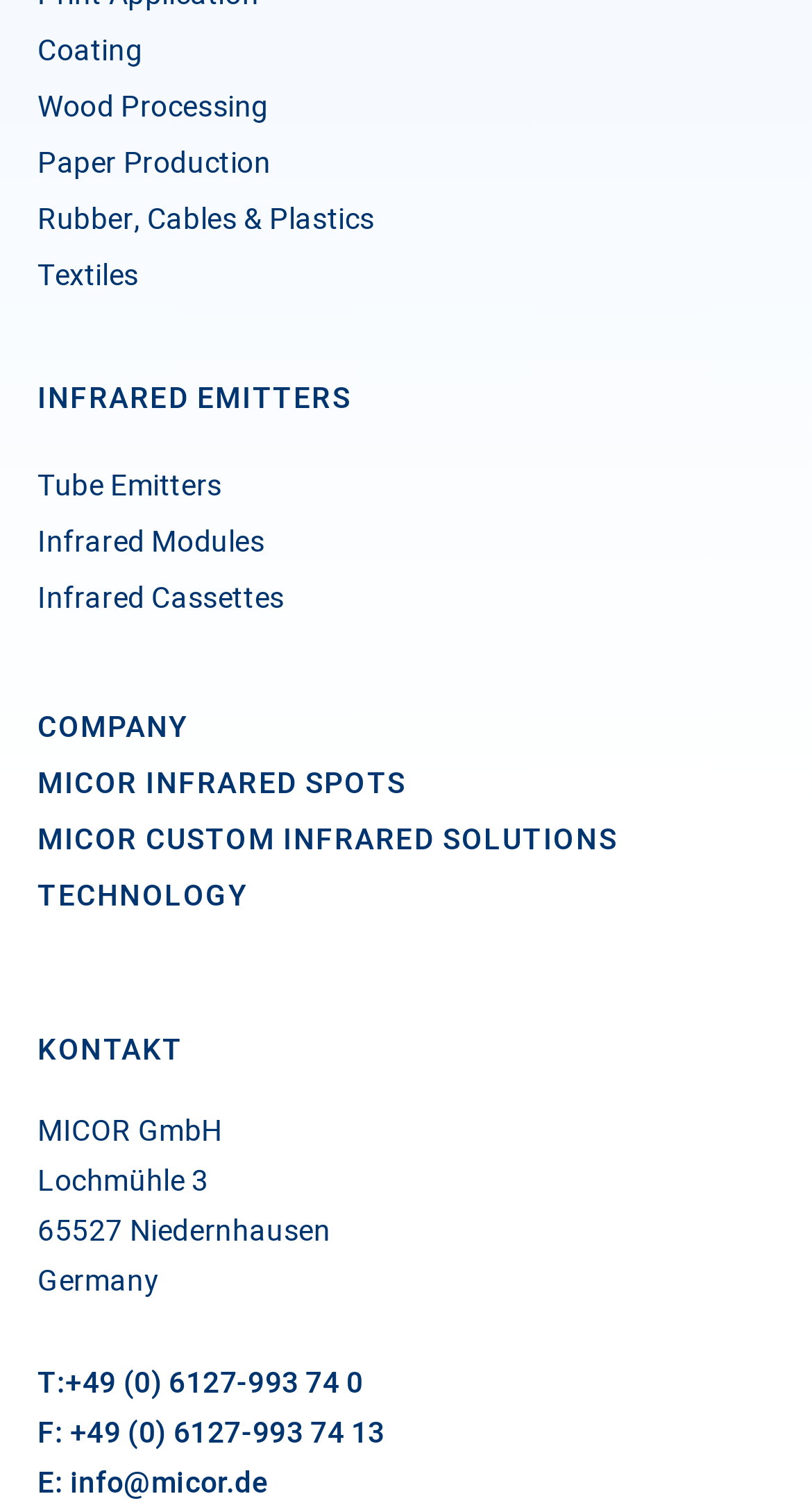Respond with a single word or phrase to the following question:
How can I contact Micor via phone?

+49 (0) 6127-993 74 0